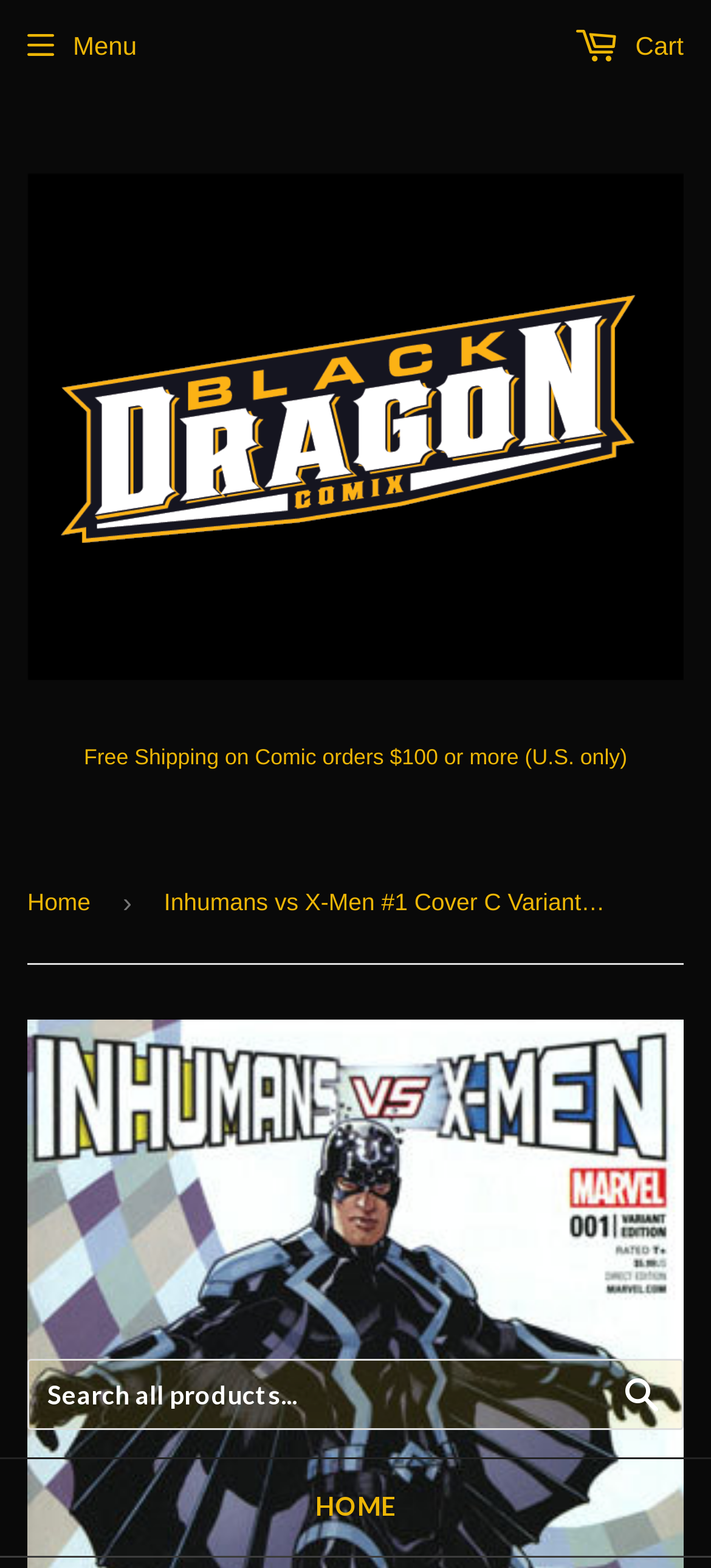What is the name of the website?
Give a one-word or short phrase answer based on the image.

Black Dragon Comix